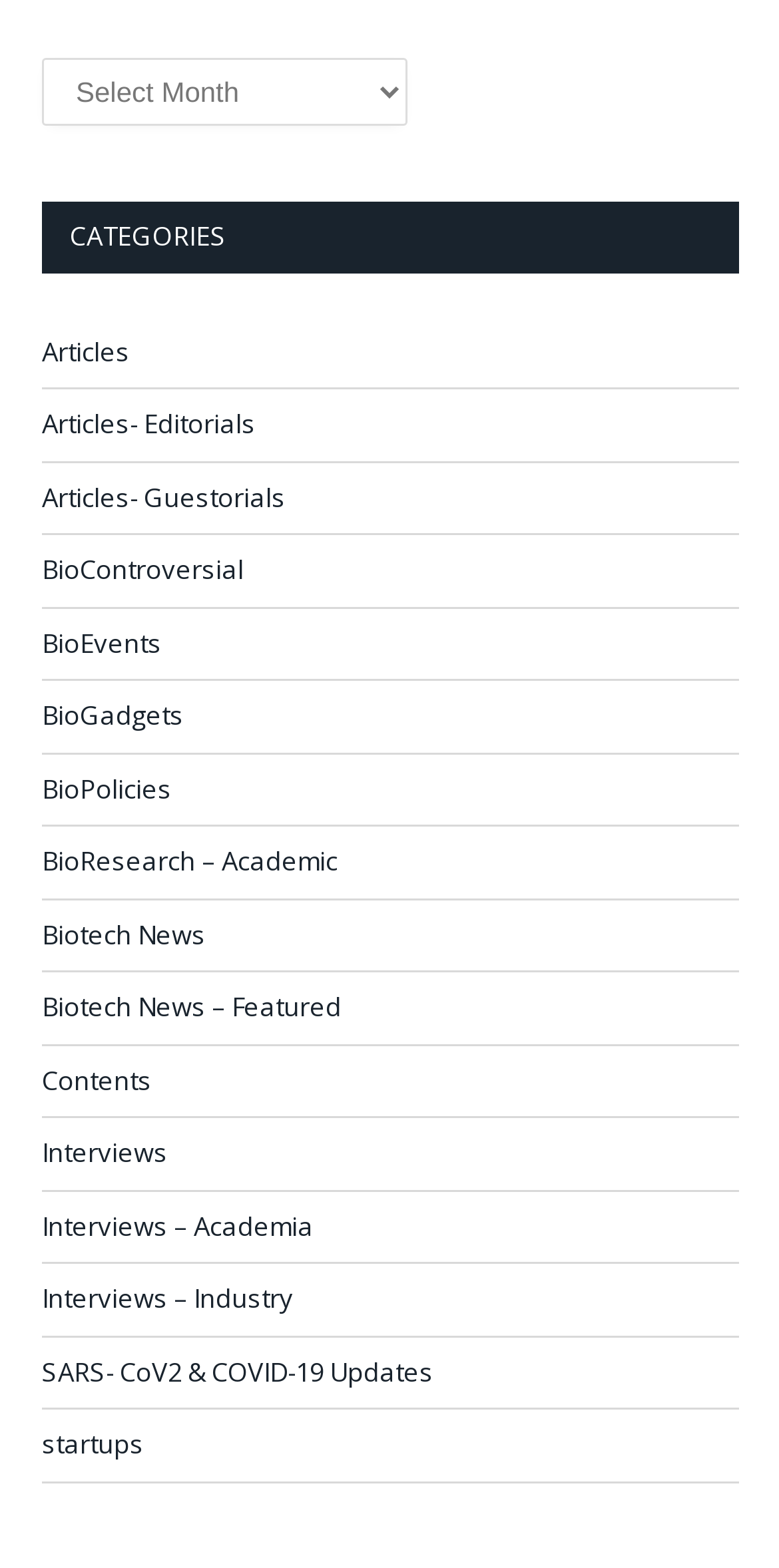Please locate the bounding box coordinates of the element that should be clicked to complete the given instruction: "Learn about SARS-CoV2 and COVID-19 updates".

[0.054, 0.863, 0.556, 0.888]